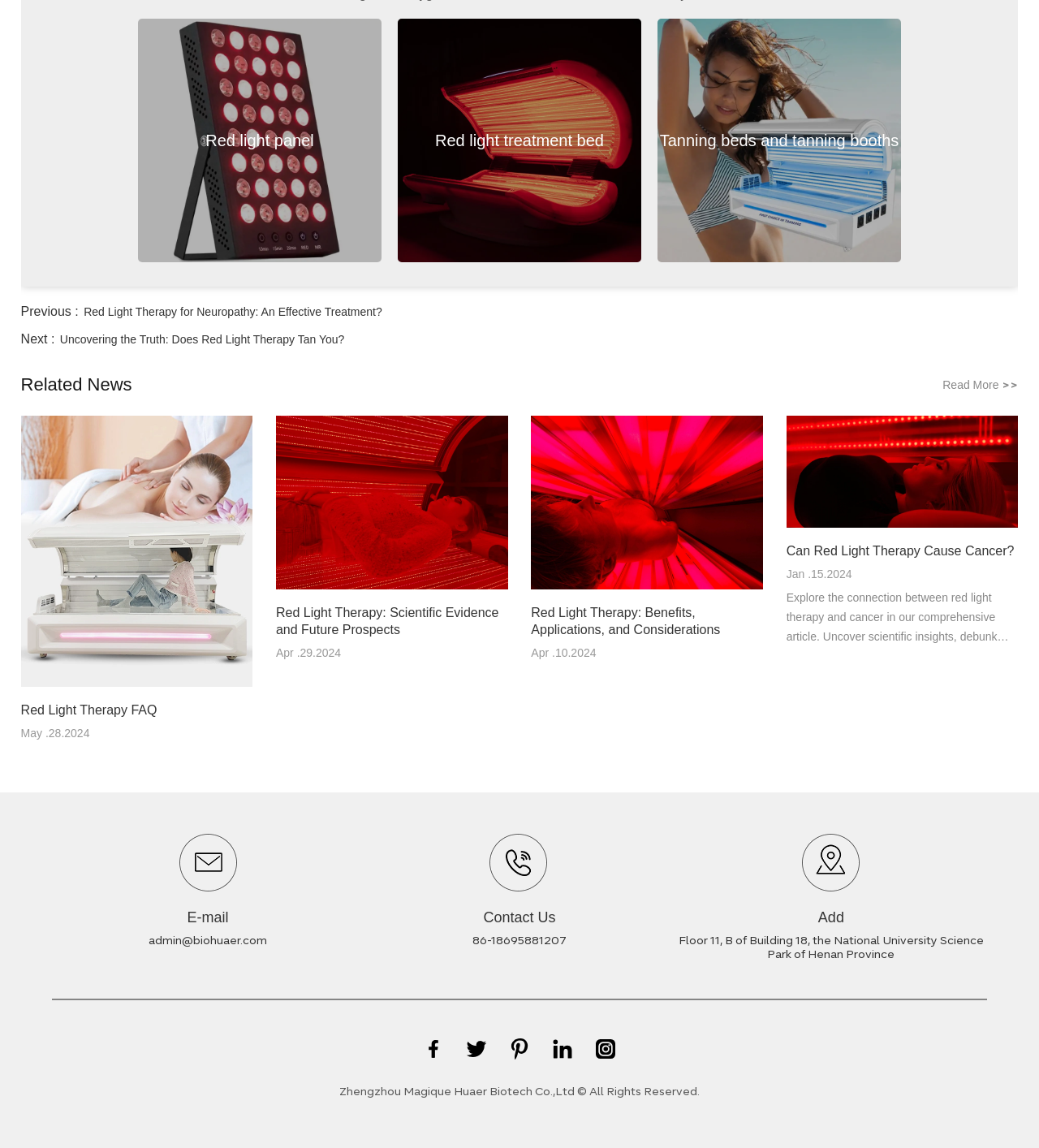What is the topic of the webpage? Please answer the question using a single word or phrase based on the image.

Red Light Therapy